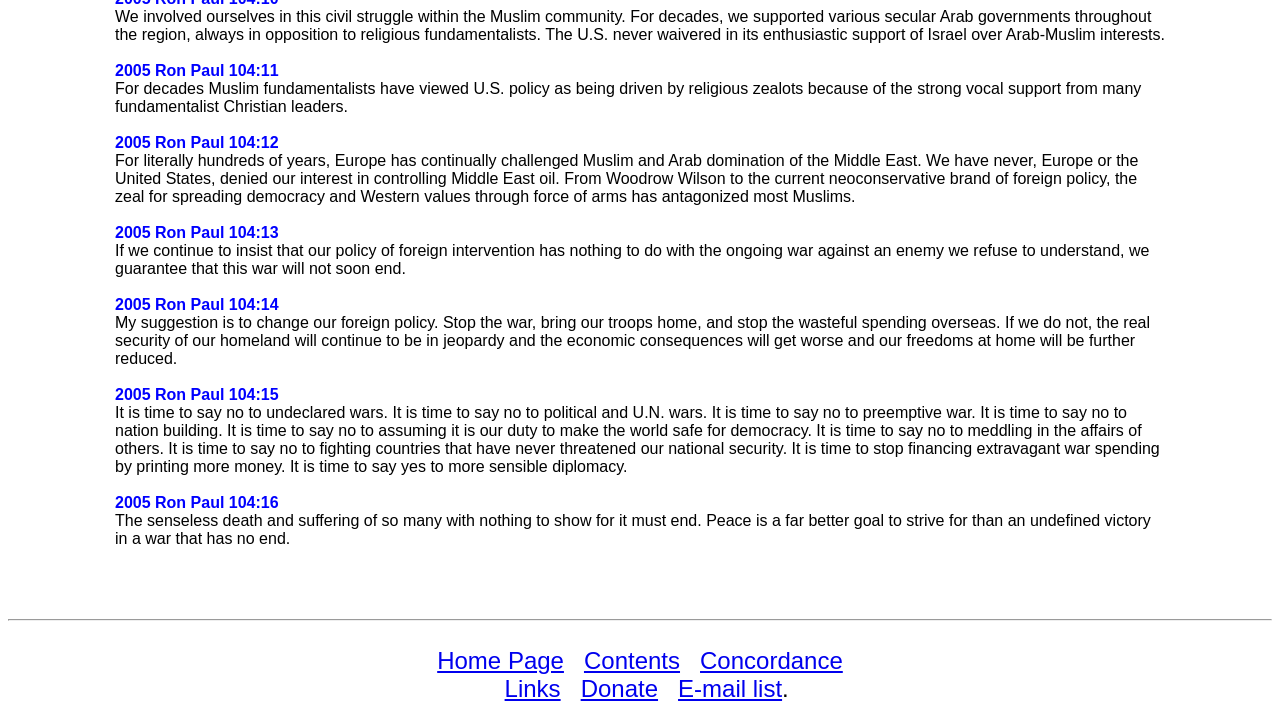Could you provide the bounding box coordinates for the portion of the screen to click to complete this instruction: "view contents"?

[0.456, 0.91, 0.531, 0.948]